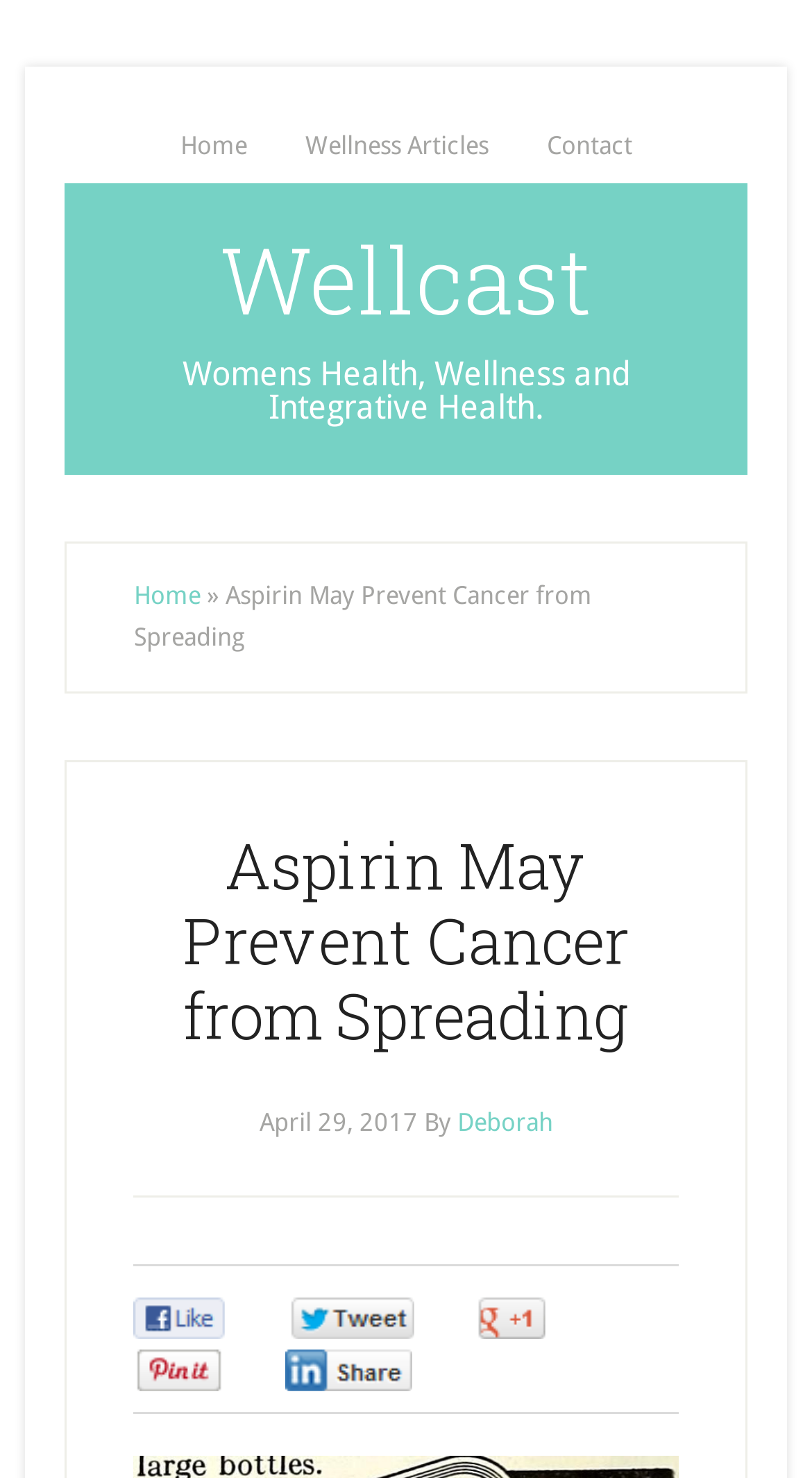Please determine the bounding box coordinates of the element's region to click in order to carry out the following instruction: "visit wellcast". The coordinates should be four float numbers between 0 and 1, i.e., [left, top, right, bottom].

[0.271, 0.148, 0.729, 0.23]